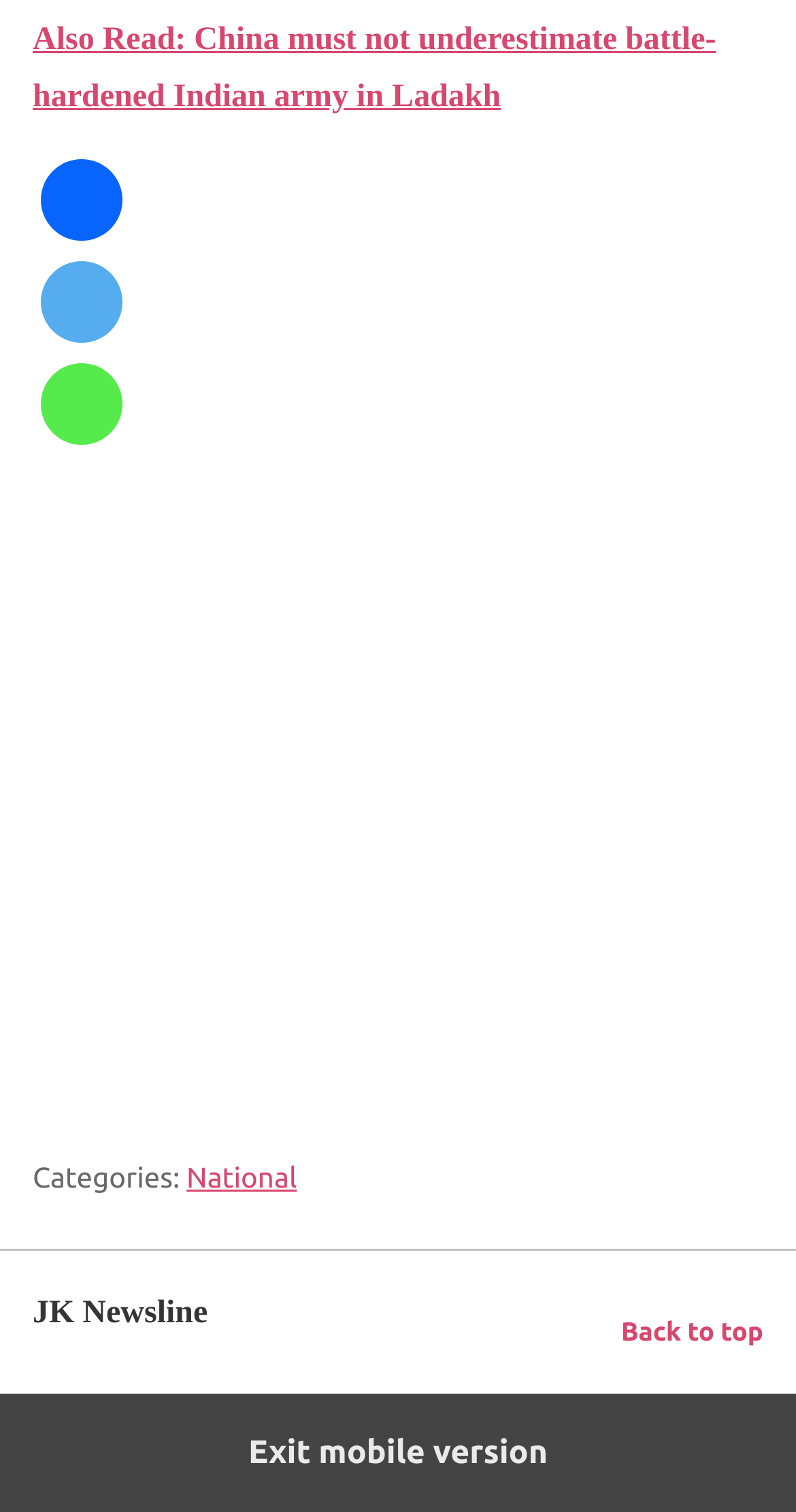Find the bounding box coordinates for the HTML element described in this sentence: "Exit mobile version". Provide the coordinates as four float numbers between 0 and 1, in the format [left, top, right, bottom].

[0.0, 0.921, 1.0, 0.999]